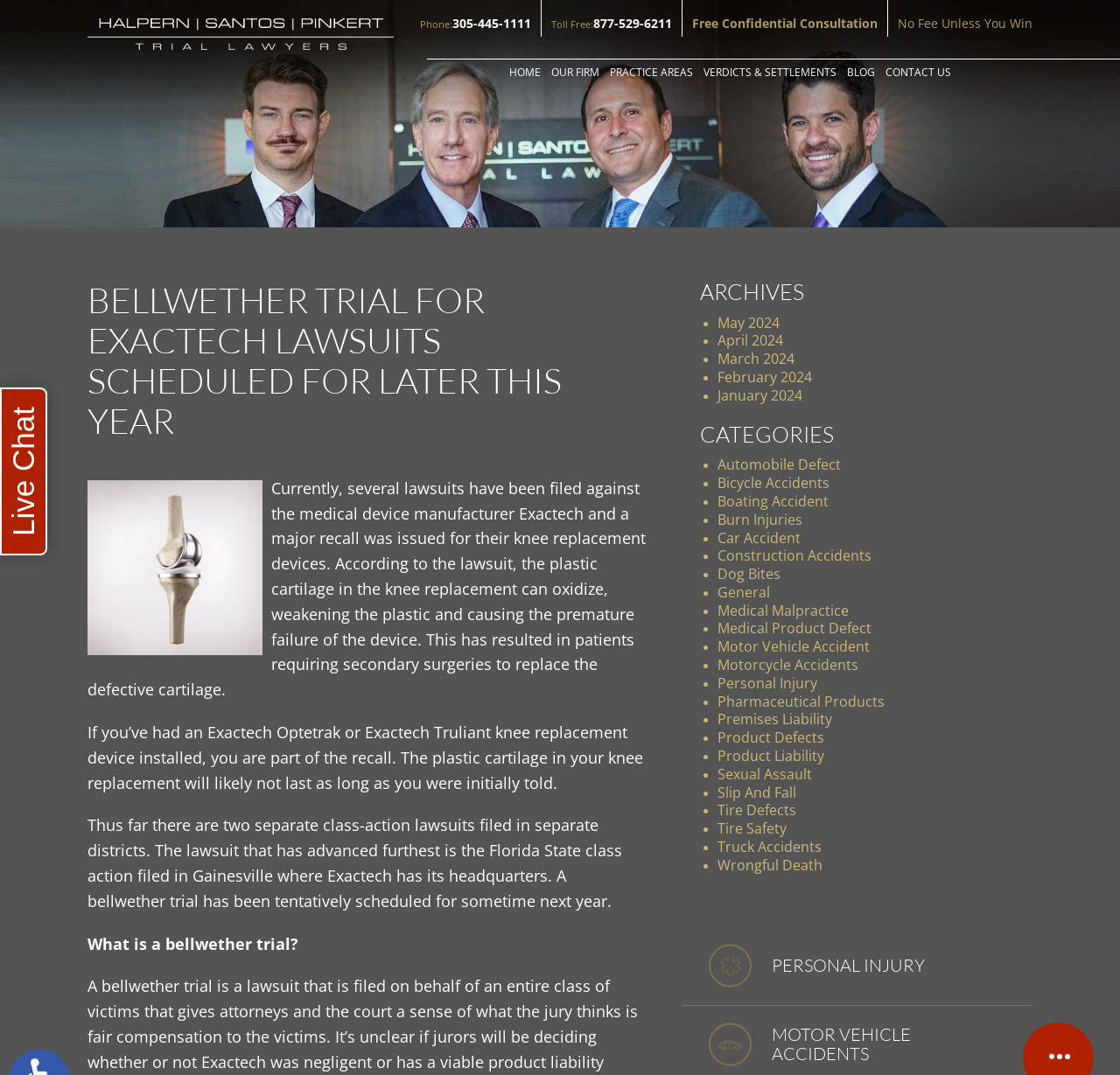Identify the bounding box coordinates of the area you need to click to perform the following instruction: "Call the phone number".

[0.404, 0.014, 0.474, 0.029]